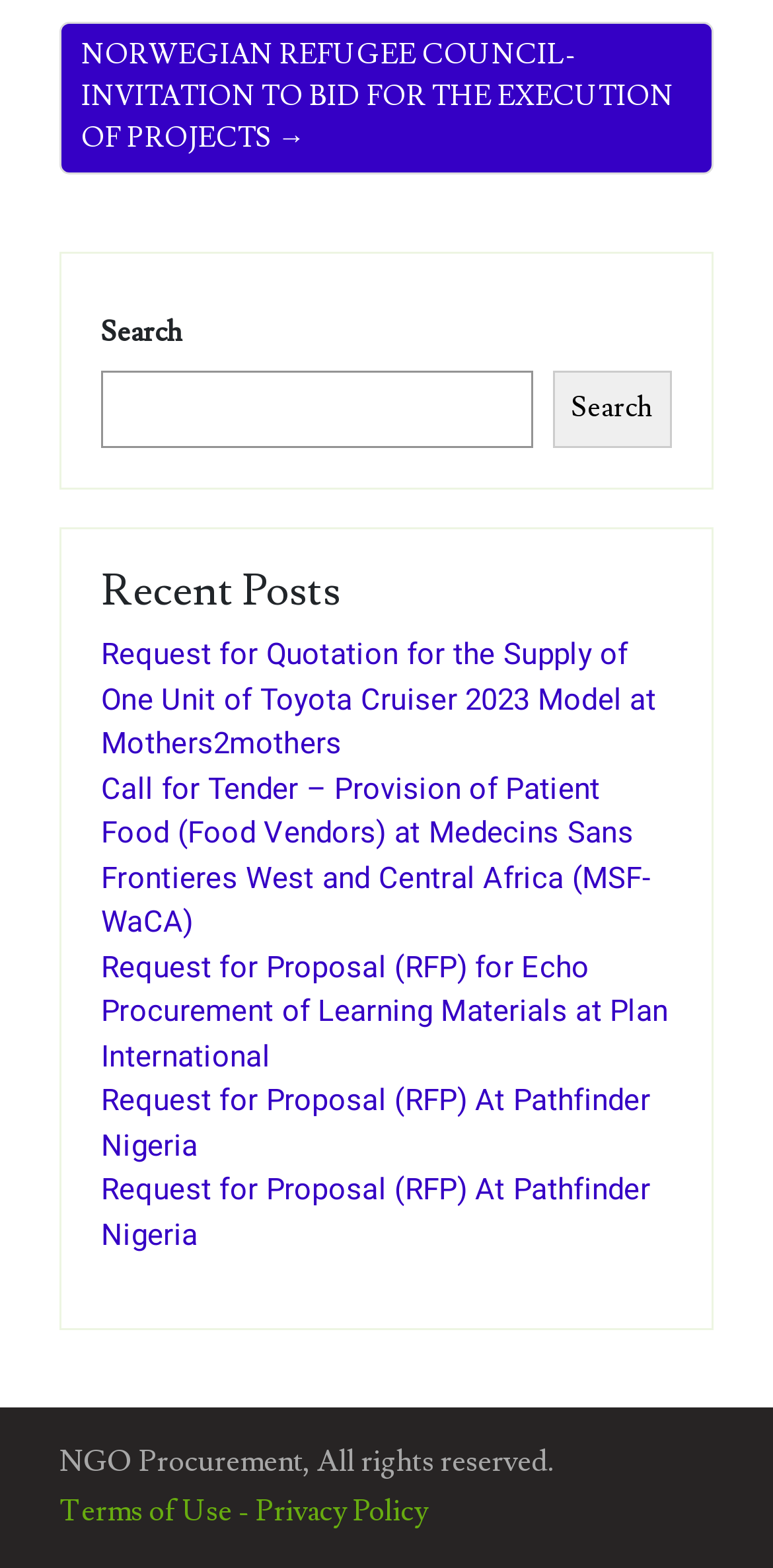What is the purpose of the links at the bottom of the page?
Look at the image and construct a detailed response to the question.

The links at the bottom of the page, specifically 'Terms of Use - Privacy Policy', provide users with information about the website's terms of use and privacy policy, which outline the rules and guidelines for using the website.